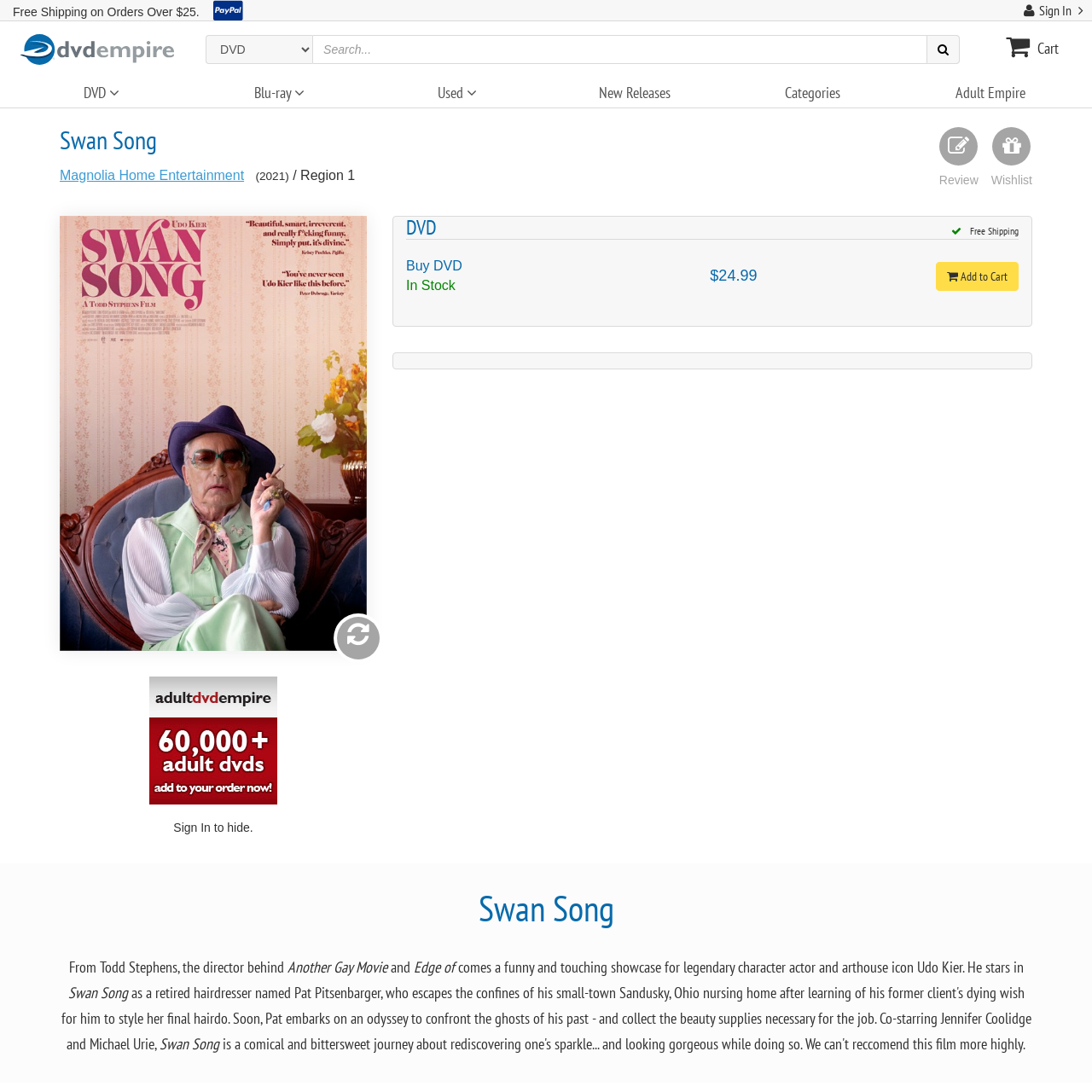Pinpoint the bounding box coordinates of the area that must be clicked to complete this instruction: "View DVD Empire homepage".

[0.012, 0.025, 0.165, 0.066]